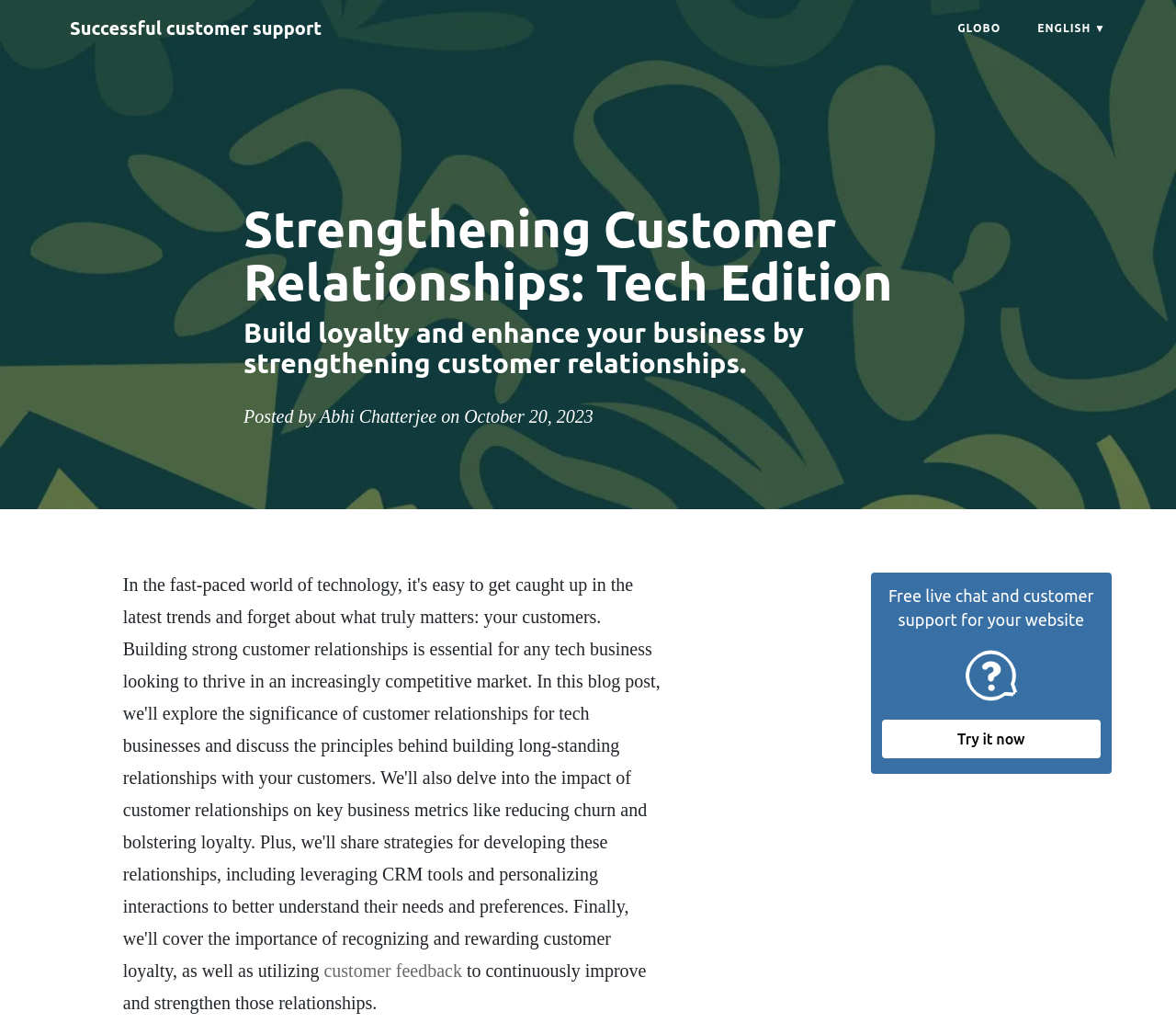Determine the bounding box for the UI element as described: "Globo". The coordinates should be represented as four float numbers between 0 and 1, formatted as [left, top, right, bottom].

[0.799, 0.007, 0.867, 0.048]